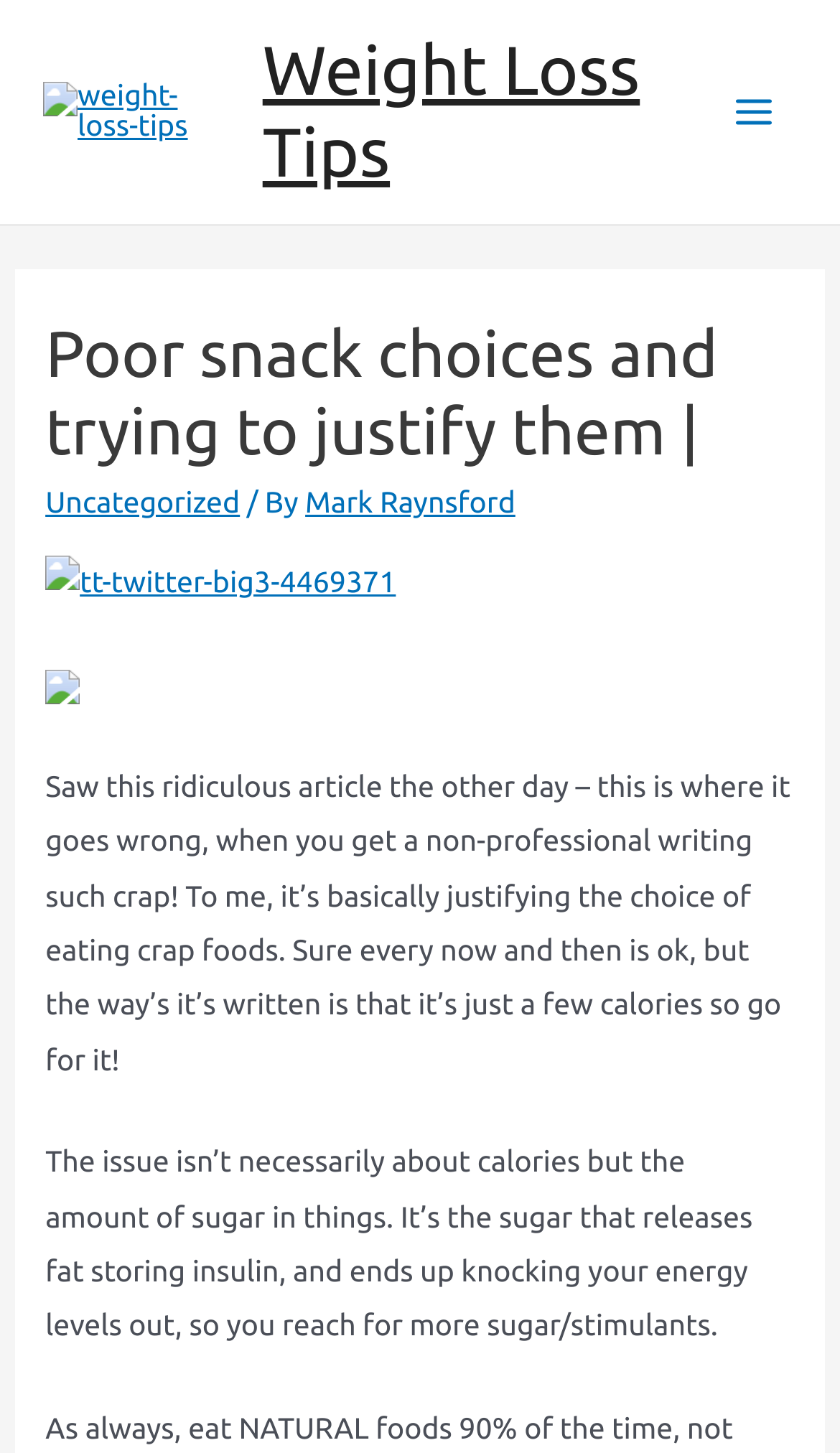Provide a short answer to the following question with just one word or phrase: How many social media links are there?

2